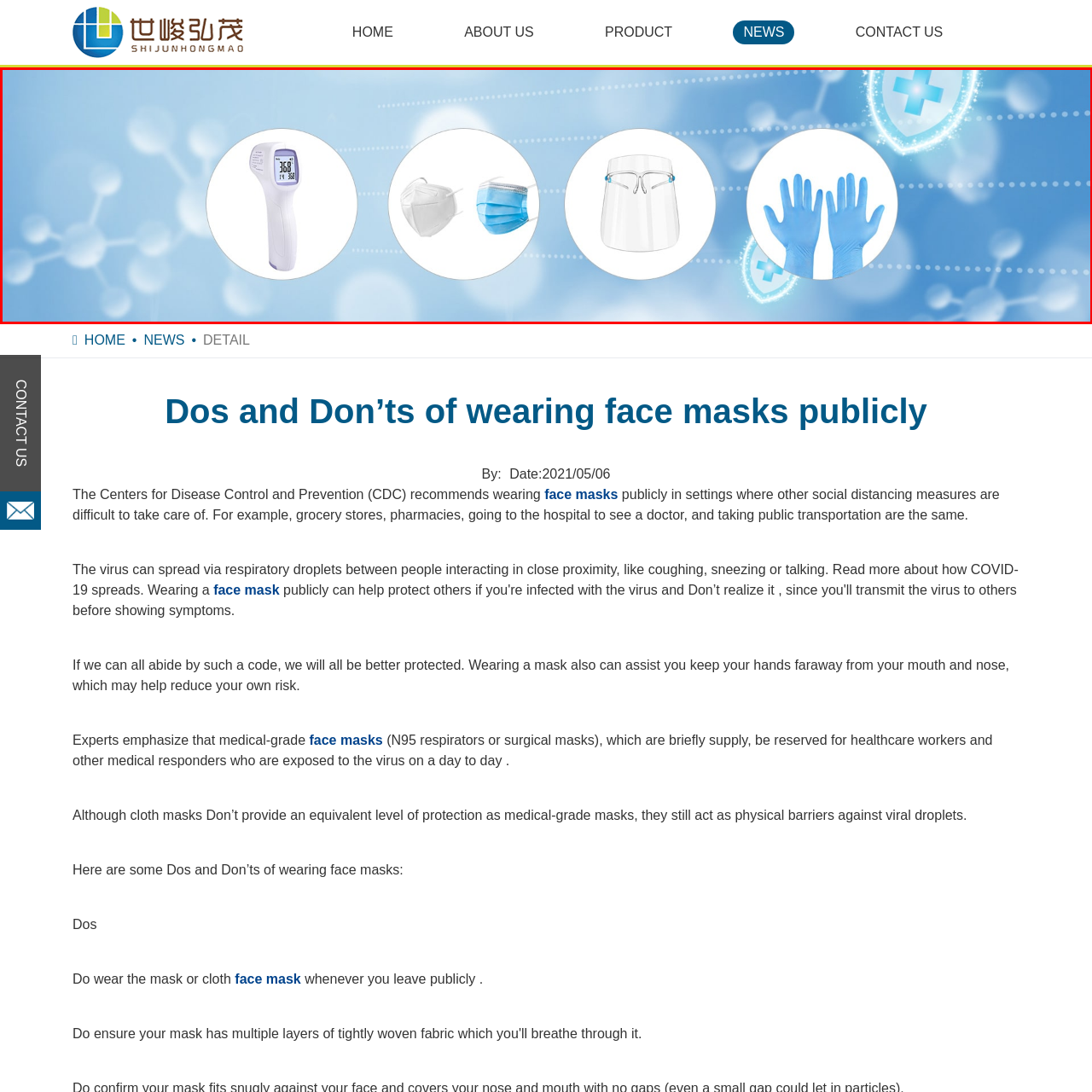What is the purpose of the health and safety equipment?
Direct your attention to the image marked by the red bounding box and provide a detailed answer based on the visual details available.

The caption explains that the image illustrates essential health and safety equipment, which is necessary for safeguarding against respiratory illnesses, particularly in settings prone to close contact like grocery stores and public transport.